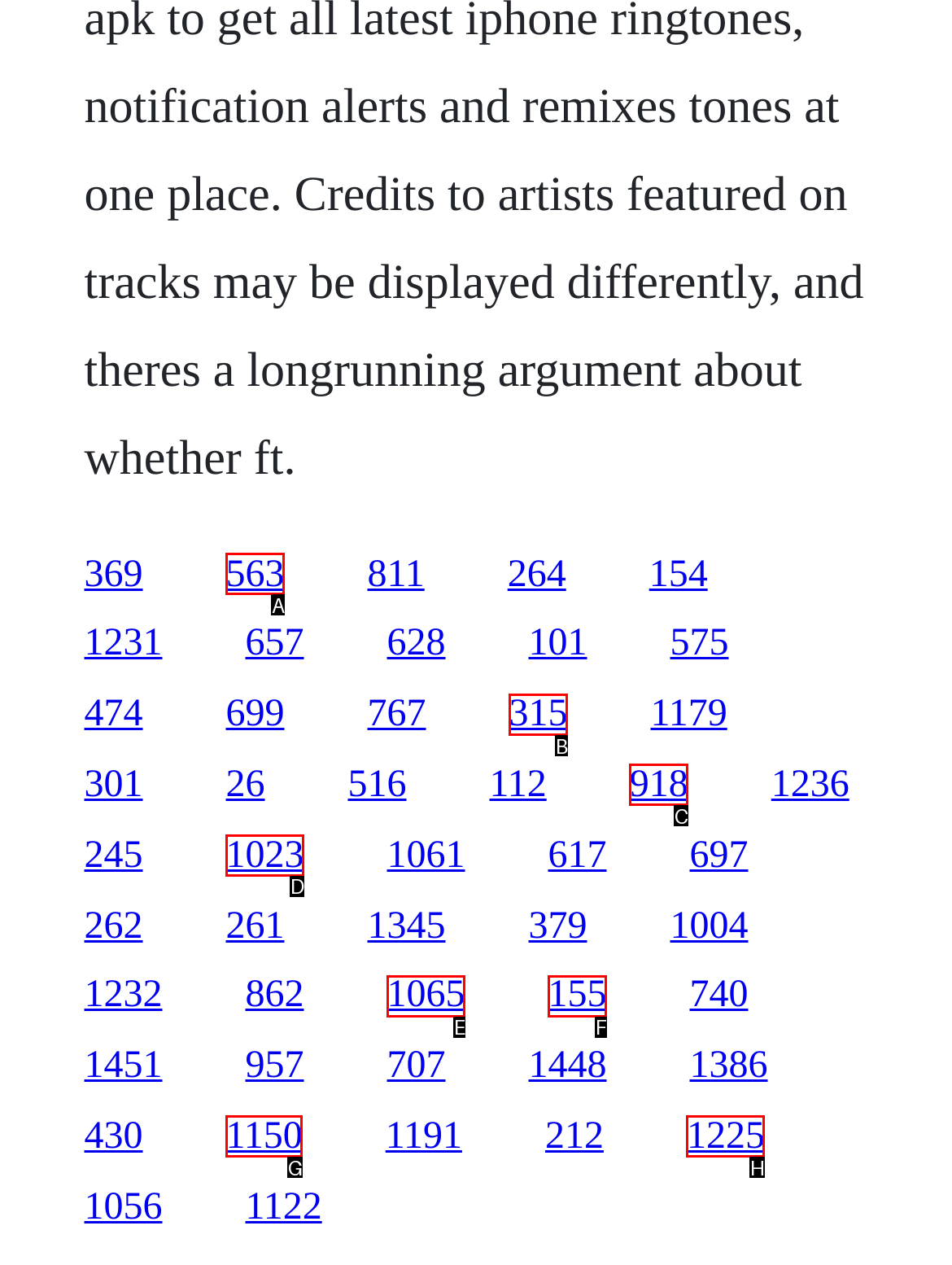Tell me the letter of the UI element I should click to accomplish the task: access the fifteenth link based on the choices provided in the screenshot.

C